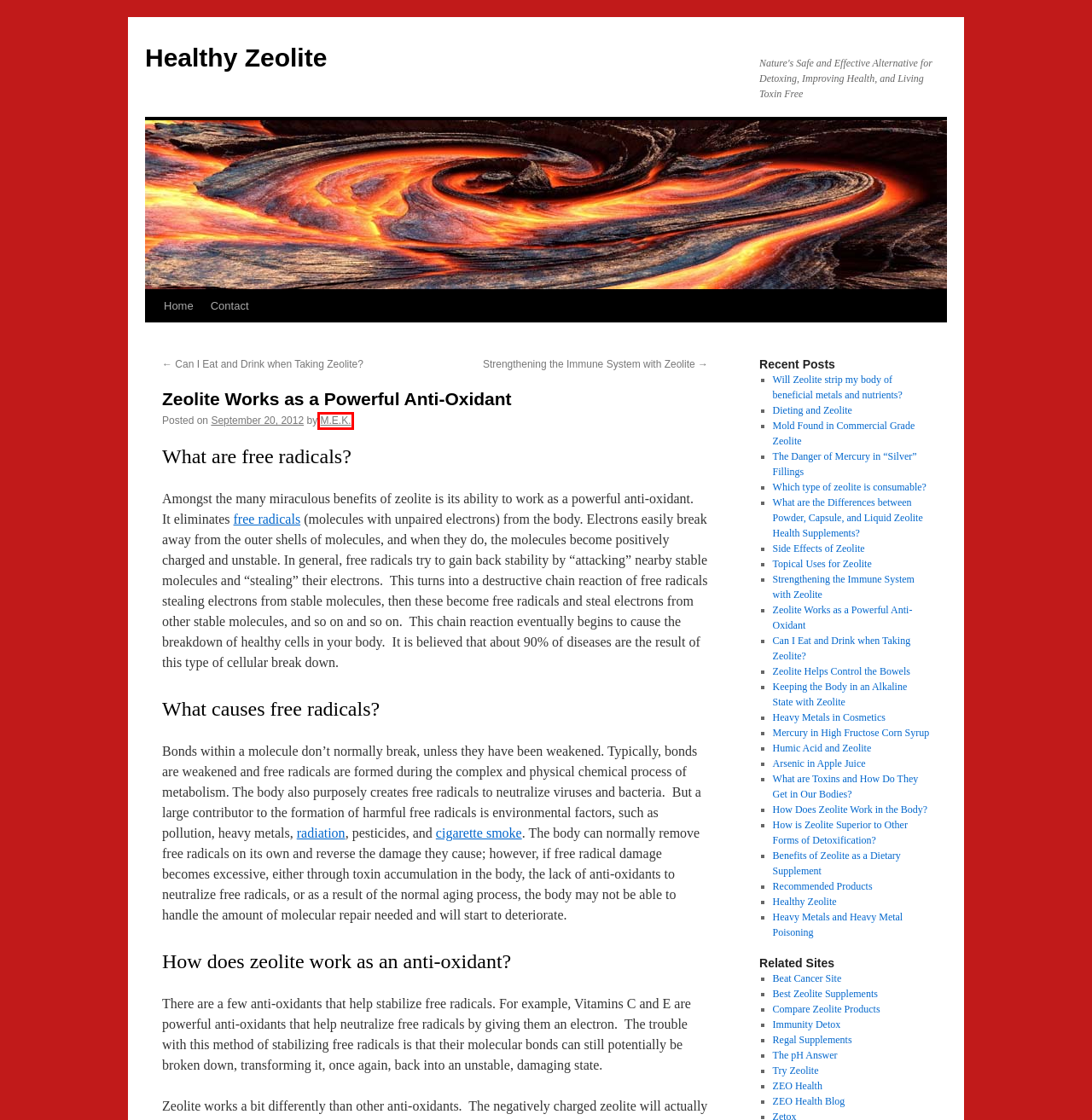Using the screenshot of a webpage with a red bounding box, pick the webpage description that most accurately represents the new webpage after the element inside the red box is clicked. Here are the candidates:
A. Keeping the Body in an Alkaline State with Zeolite | Healthy Zeolite
B. Humic Acid and Zeolite | Healthy Zeolite
C. M.E.K. | Healthy Zeolite
D. Will Zeolite strip my body of beneficial metals and nutrients? | Healthy Zeolite
E. Best Zeolite Supplements
F. Mercury in High Fructose Corn Syrup | Healthy Zeolite
G. Strengthening the Immune System with Zeolite | Healthy Zeolite
H. The Danger of Mercury in “Silver” Fillings | Healthy Zeolite

C